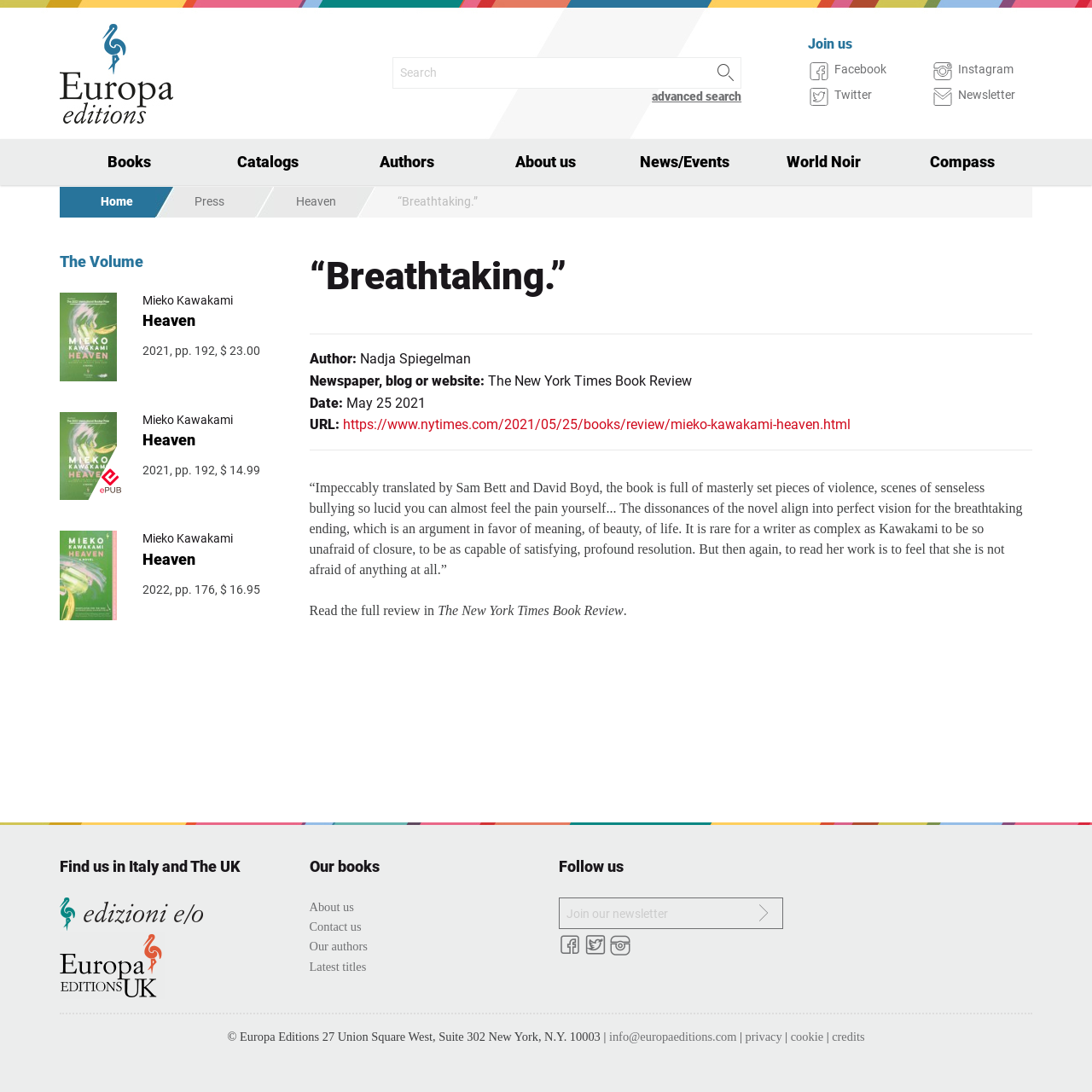Please determine the bounding box coordinates of the element's region to click in order to carry out the following instruction: "Join our newsletter". The coordinates should be four float numbers between 0 and 1, i.e., [left, top, right, bottom].

[0.512, 0.822, 0.683, 0.851]